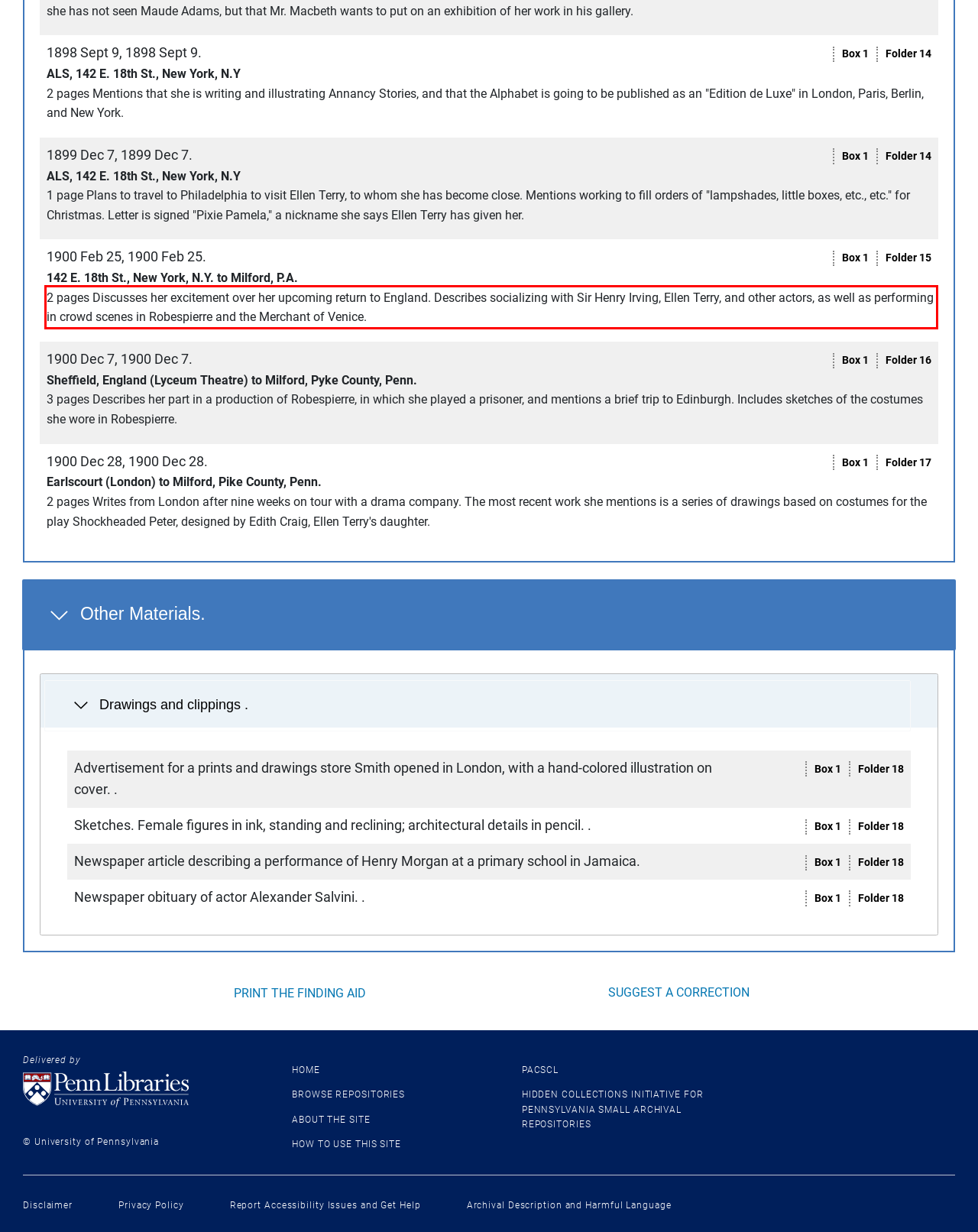Given a webpage screenshot with a red bounding box, perform OCR to read and deliver the text enclosed by the red bounding box.

2 pages Discusses her excitement over her upcoming return to England. Describes socializing with Sir Henry Irving, Ellen Terry, and other actors, as well as performing in crowd scenes in Robespierre and the Merchant of Venice.